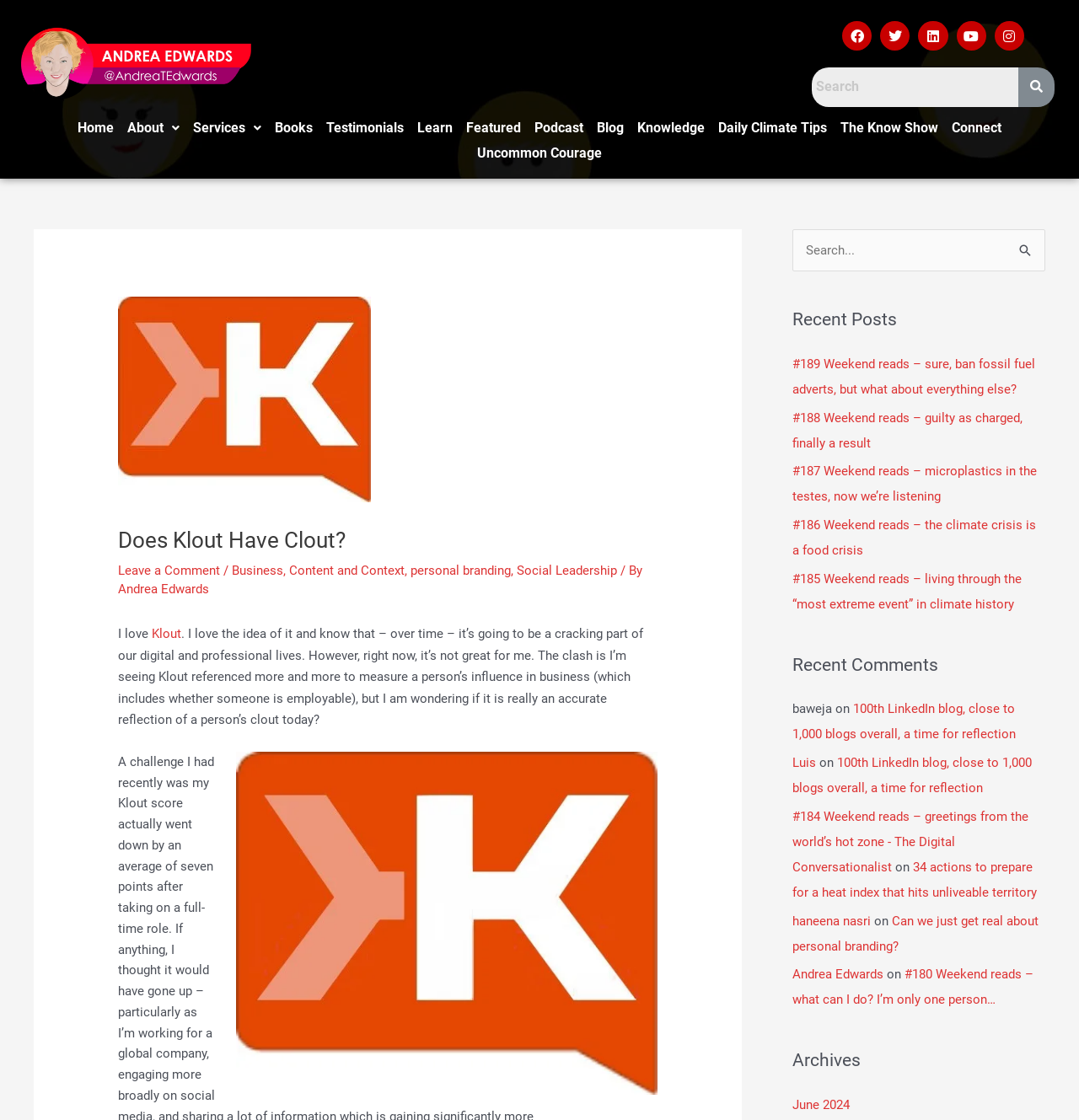How many recent posts are listed on the webpage?
Use the screenshot to answer the question with a single word or phrase.

5